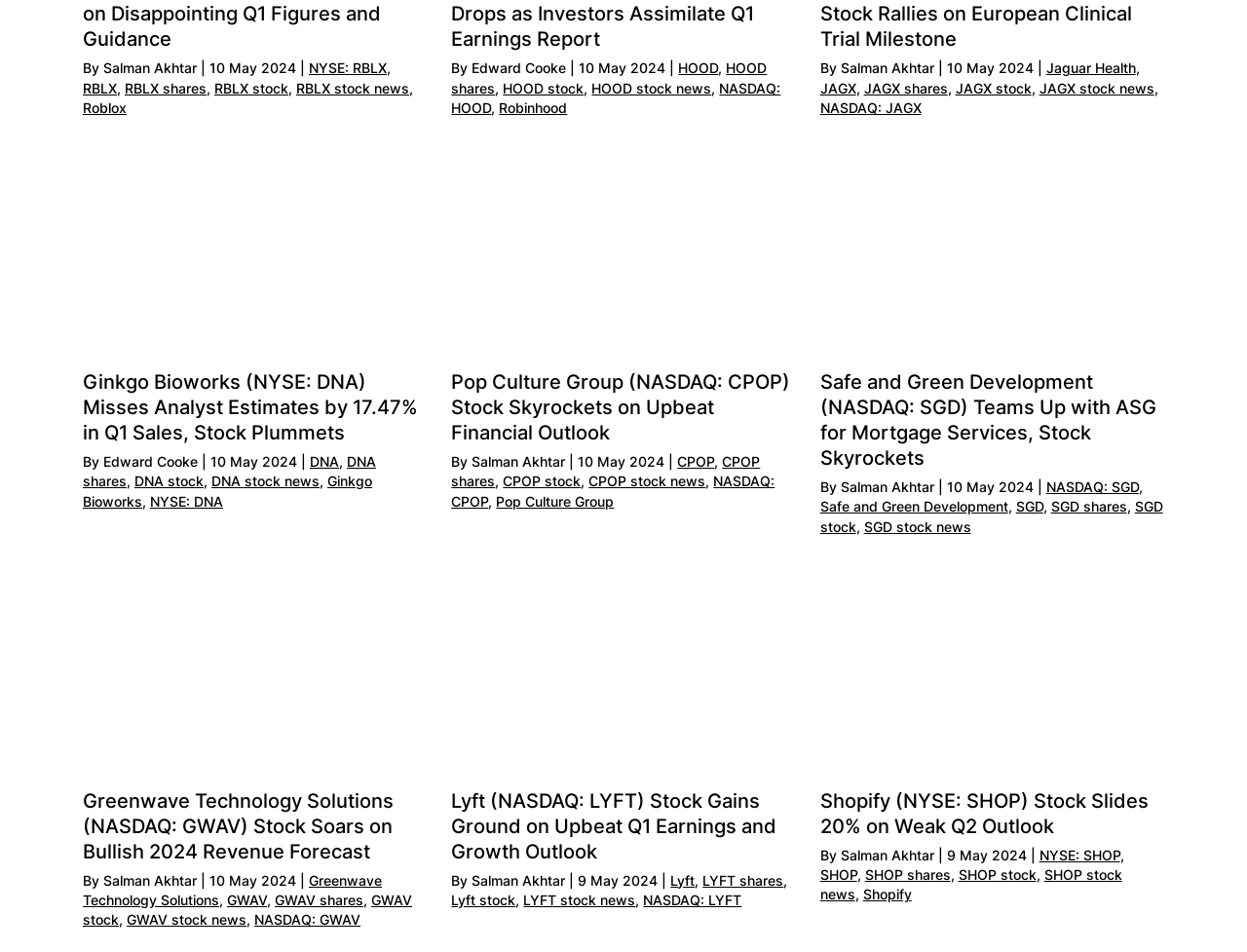Based on the image, provide a detailed response to the question:
What is the stock symbol of Roblox?

I found the link element with the text 'Roblox' and its adjacent link element with the text 'RBLX', which is likely the stock symbol of Roblox.